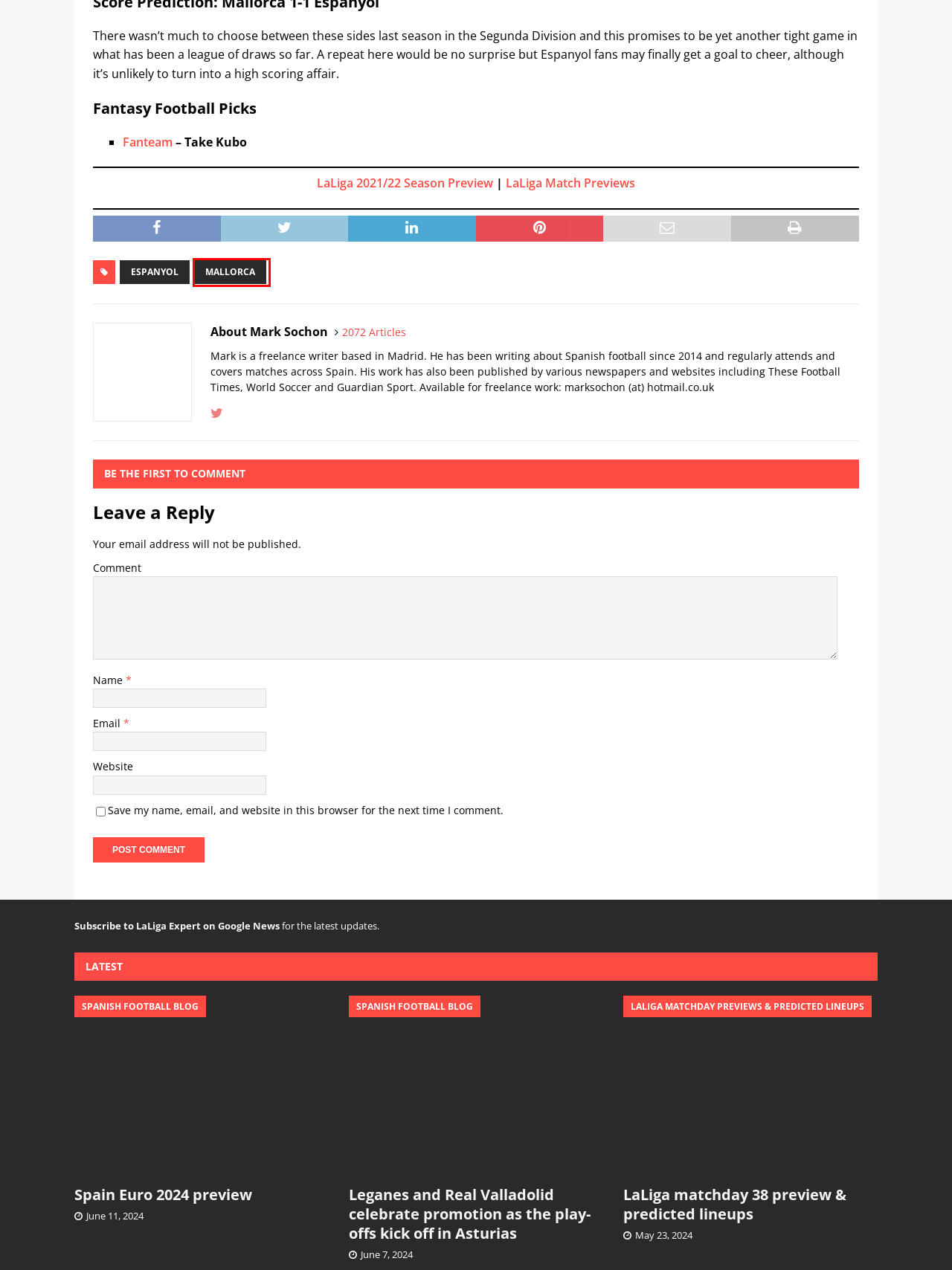You have a screenshot of a webpage with a red rectangle bounding box around a UI element. Choose the best description that matches the new page after clicking the element within the bounding box. The candidate descriptions are:
A. June 2024 - LaLiga Expert
B. Espanyol Archives - LaLiga Expert
C. Mallorca Archives - LaLiga Expert
D. LaLiga Season Preview 2021/22 - Transfers, Predictions & Possible XI's
E. LaLiga matchday 38 preview & predicted lineups - LaLiga Expert
F. Get in Touch - LaLiga Expert
G. A 40 year wait & a week of celebrations in Bilbao - LaLiga Expert
H. May 2024 - LaLiga Expert

C